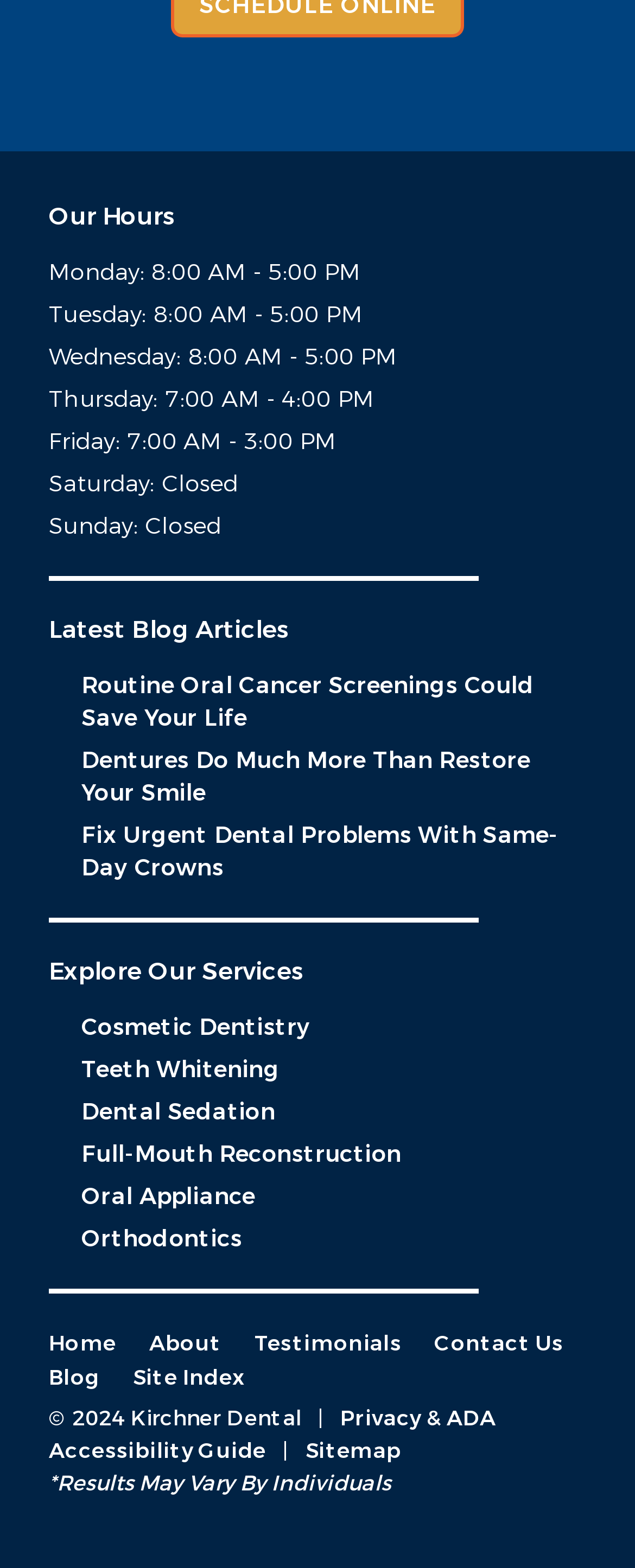Pinpoint the bounding box coordinates of the element that must be clicked to accomplish the following instruction: "Explore cosmetic dentistry services". The coordinates should be in the format of four float numbers between 0 and 1, i.e., [left, top, right, bottom].

[0.128, 0.645, 0.489, 0.665]